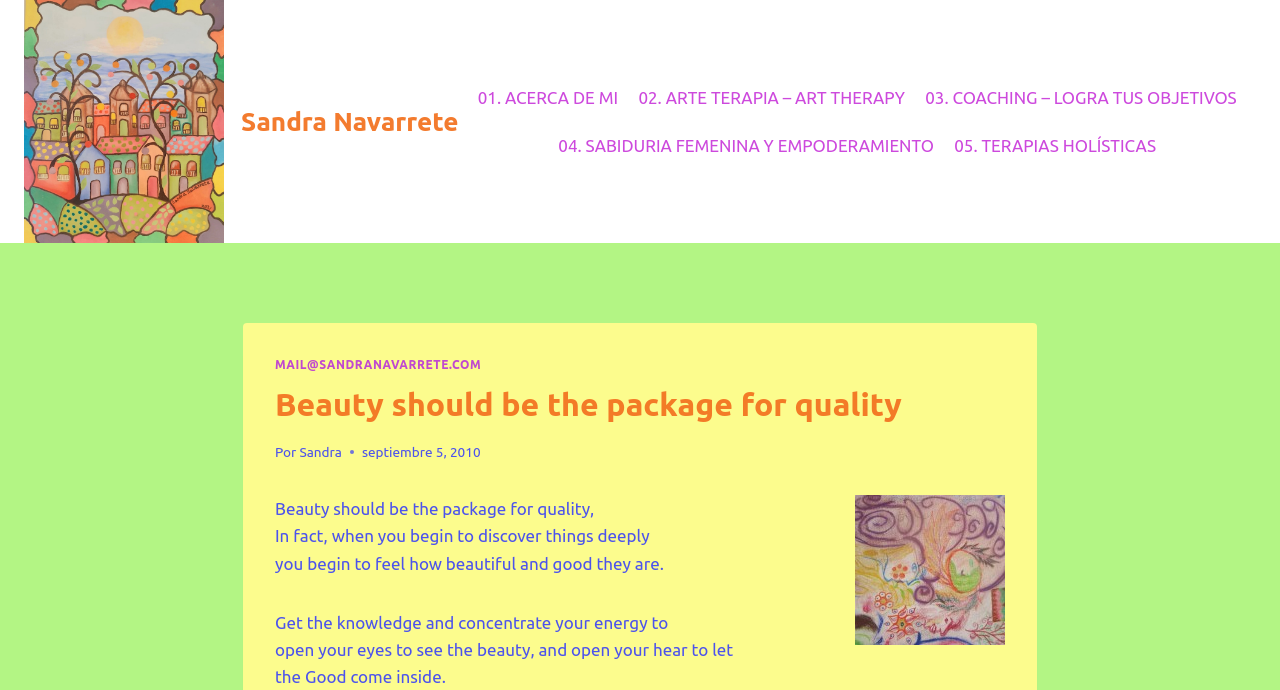What is the date mentioned on the webpage?
Based on the visual, give a brief answer using one word or a short phrase.

septiembre 5, 2010